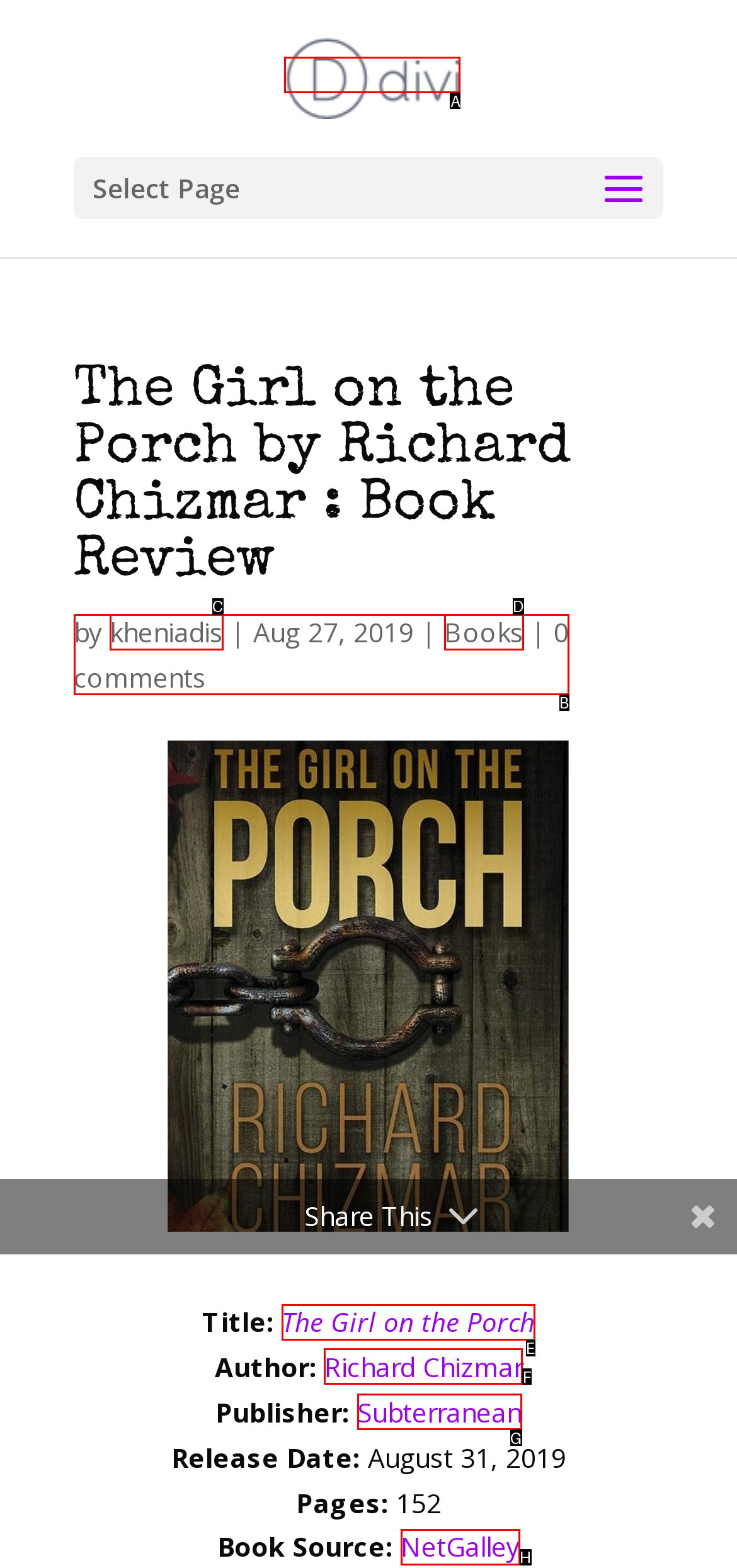Determine the letter of the UI element that will complete the task: Visit the author's page
Reply with the corresponding letter.

F